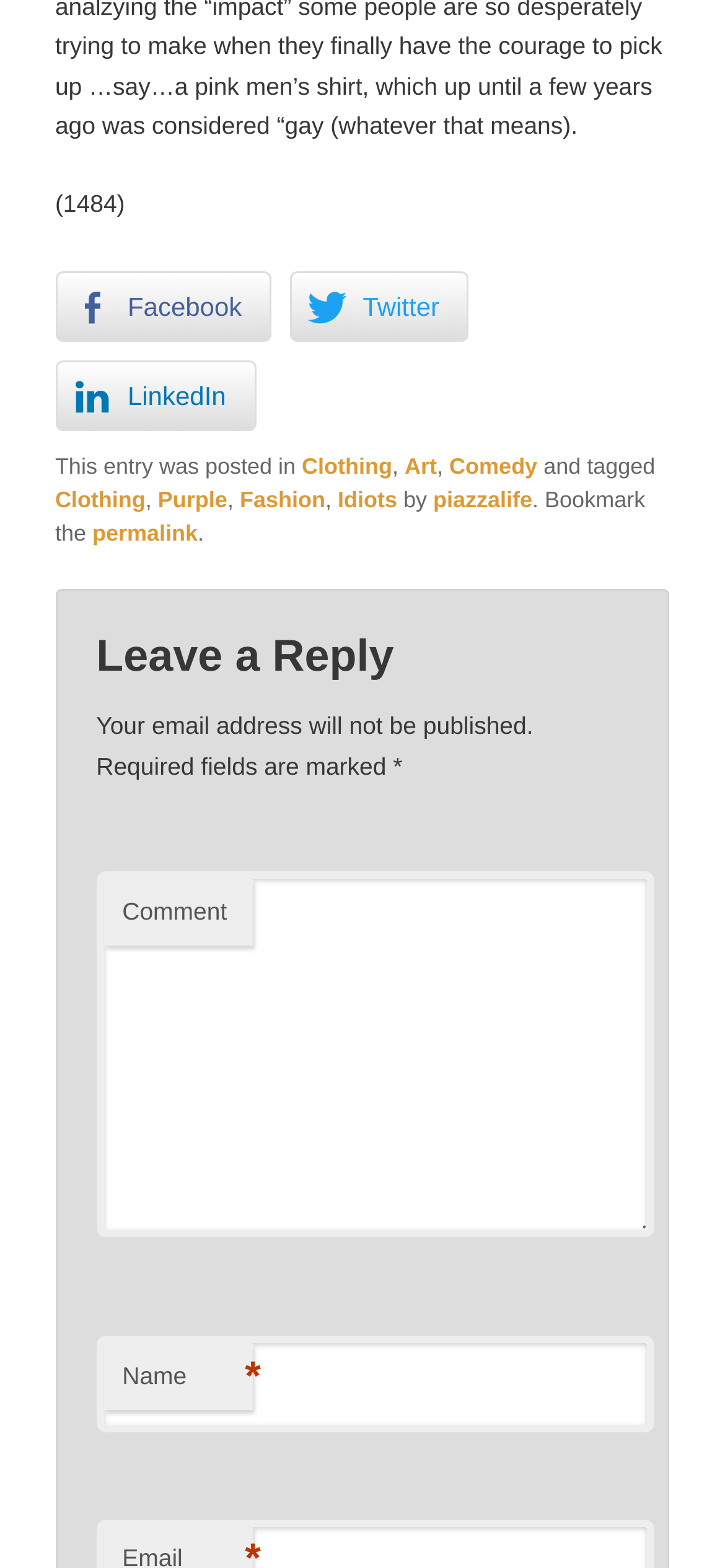Identify the bounding box coordinates of the specific part of the webpage to click to complete this instruction: "Click the Facebook button".

[0.076, 0.173, 0.375, 0.218]